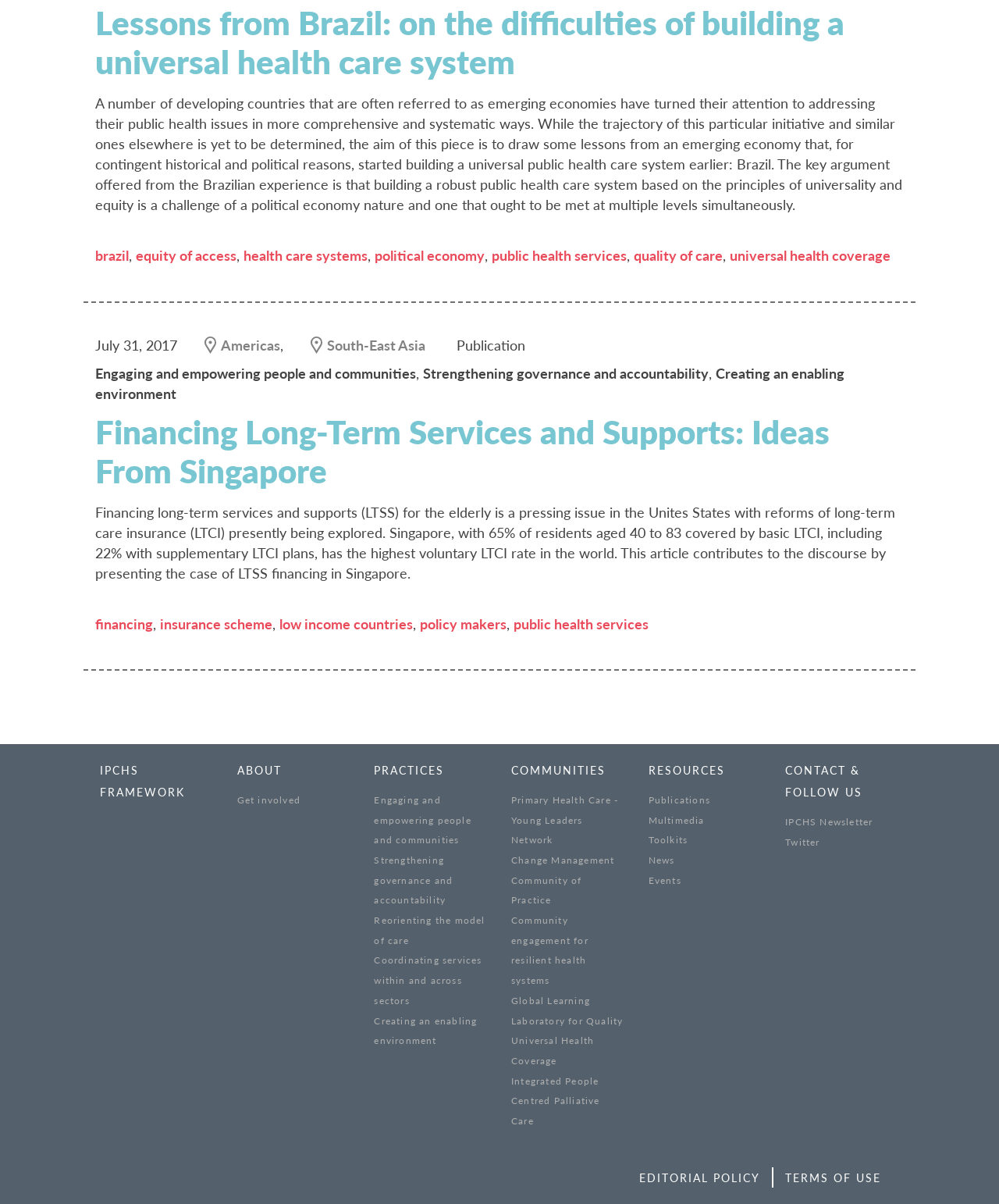Please find the bounding box coordinates of the element that needs to be clicked to perform the following instruction: "Follow IPCHS on Twitter". The bounding box coordinates should be four float numbers between 0 and 1, represented as [left, top, right, bottom].

[0.786, 0.694, 0.821, 0.704]